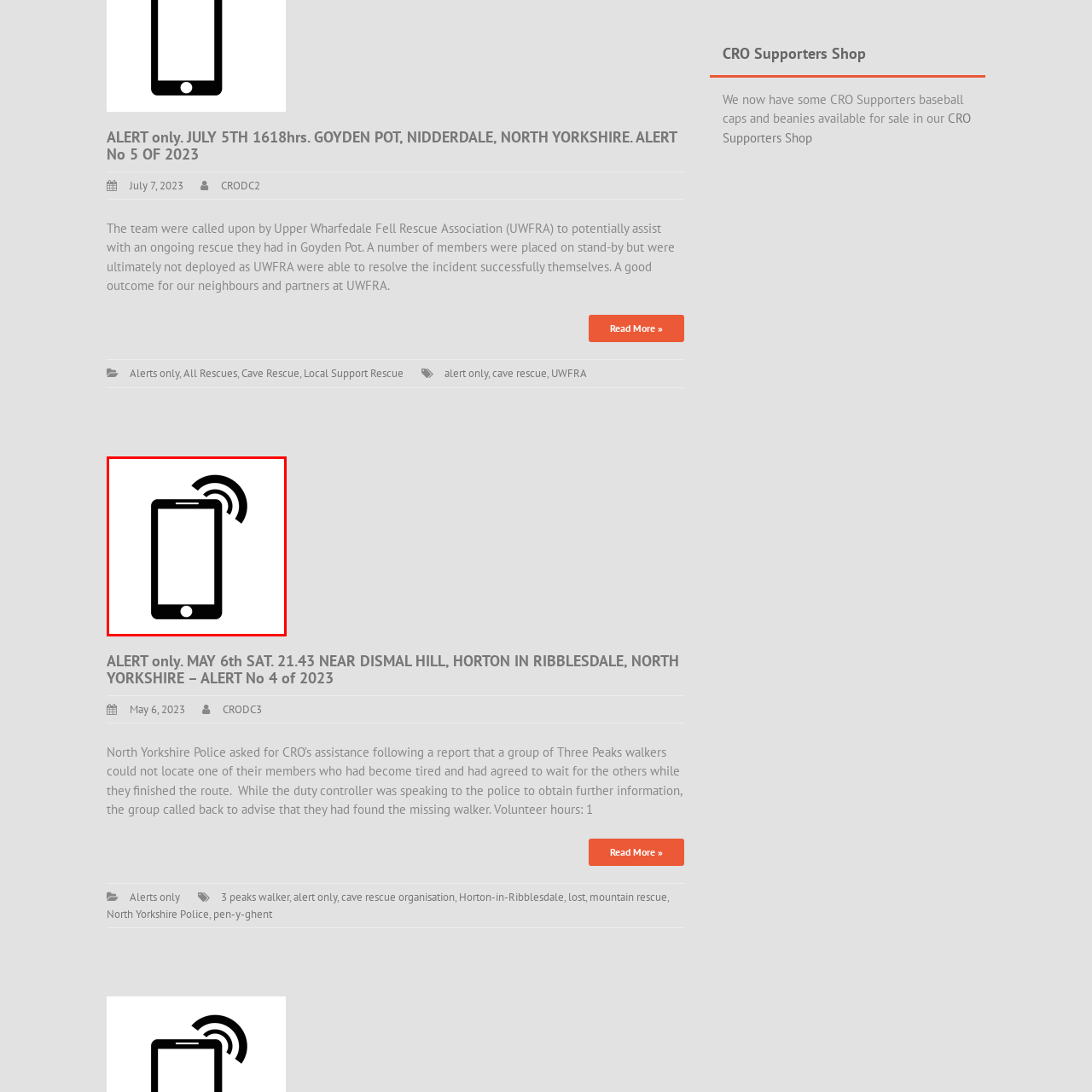What is emanating from the top of the smartphone?
Please interpret the image highlighted by the red bounding box and offer a detailed explanation based on what you observe visually.

The image shows sound waves emanating from the top of the smartphone, symbolizing an incoming call or notification, which is a common visual representation of alerts or notifications on a phone.